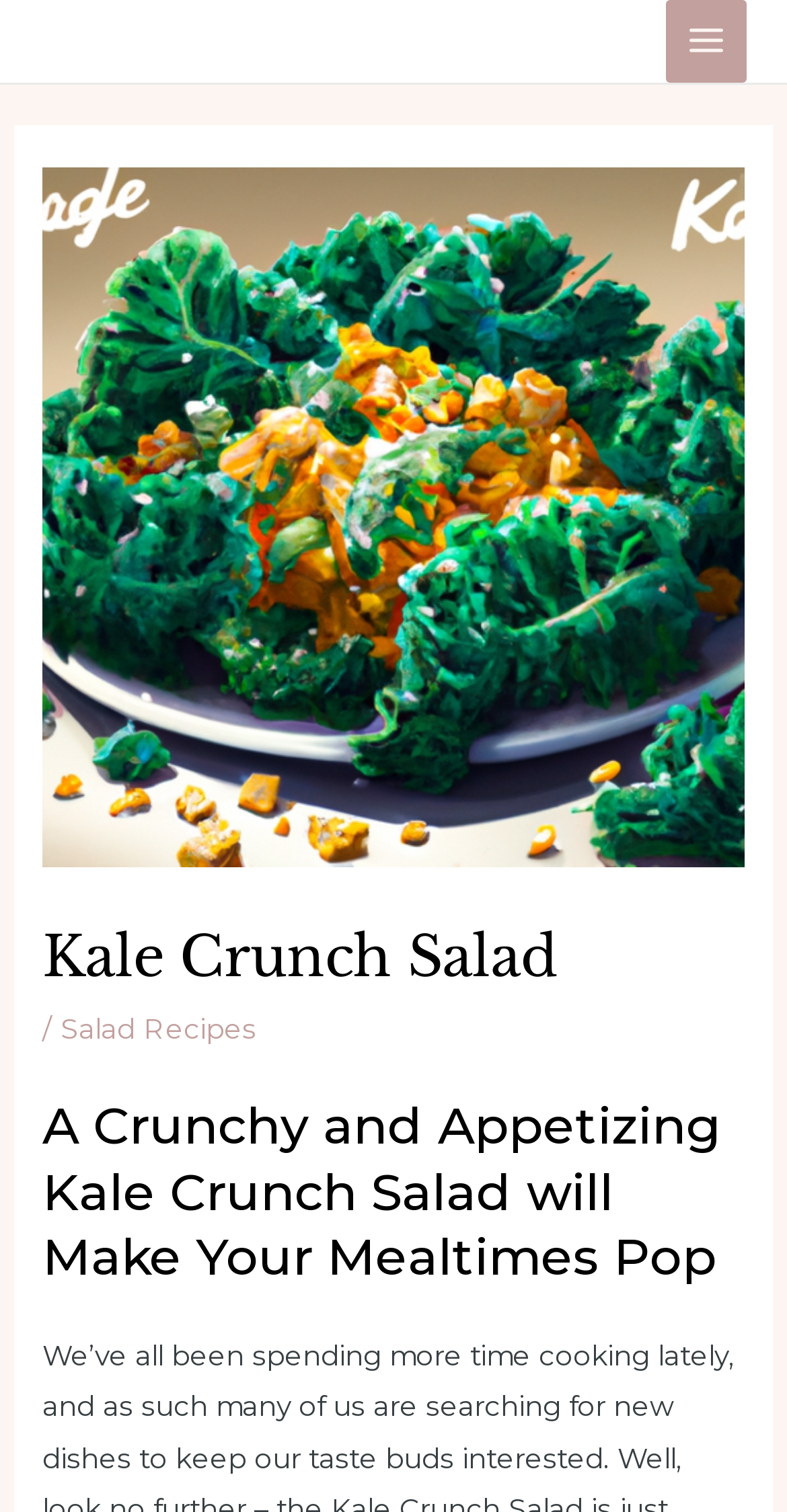Is the main menu expanded?
Please respond to the question with a detailed and well-explained answer.

I determined the answer by looking at the button element which has an attribute 'expanded' set to 'False'. This indicates that the main menu is not expanded.